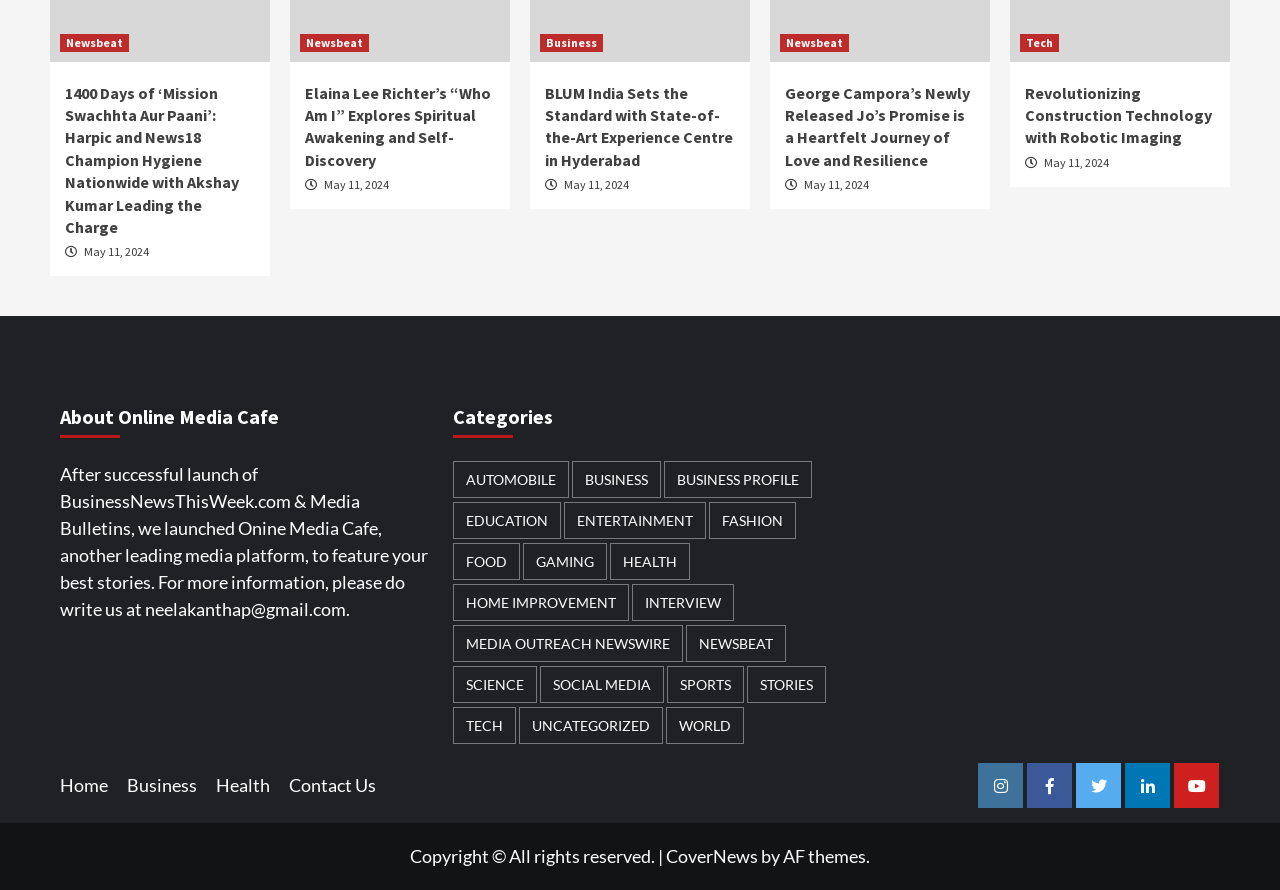What is the name of the media platform?
Answer the question in a detailed and comprehensive manner.

I found the heading 'About Online Media Cafe' on the webpage, which suggests that Online Media Cafe is the name of the media platform.